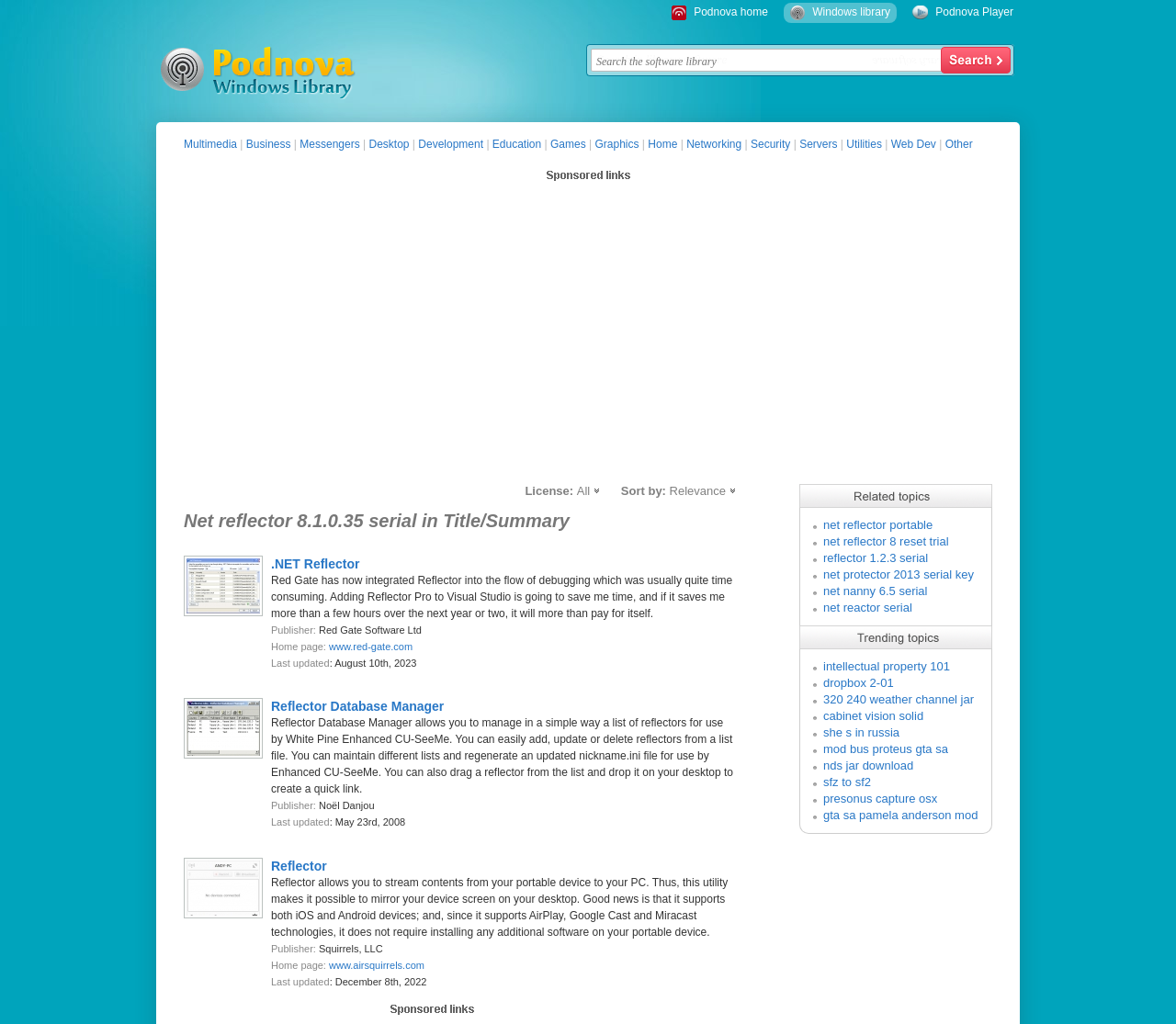Determine the bounding box coordinates for the HTML element mentioned in the following description: "Podnova Player". The coordinates should be a list of four floats ranging from 0 to 1, represented as [left, top, right, bottom].

[0.796, 0.005, 0.862, 0.018]